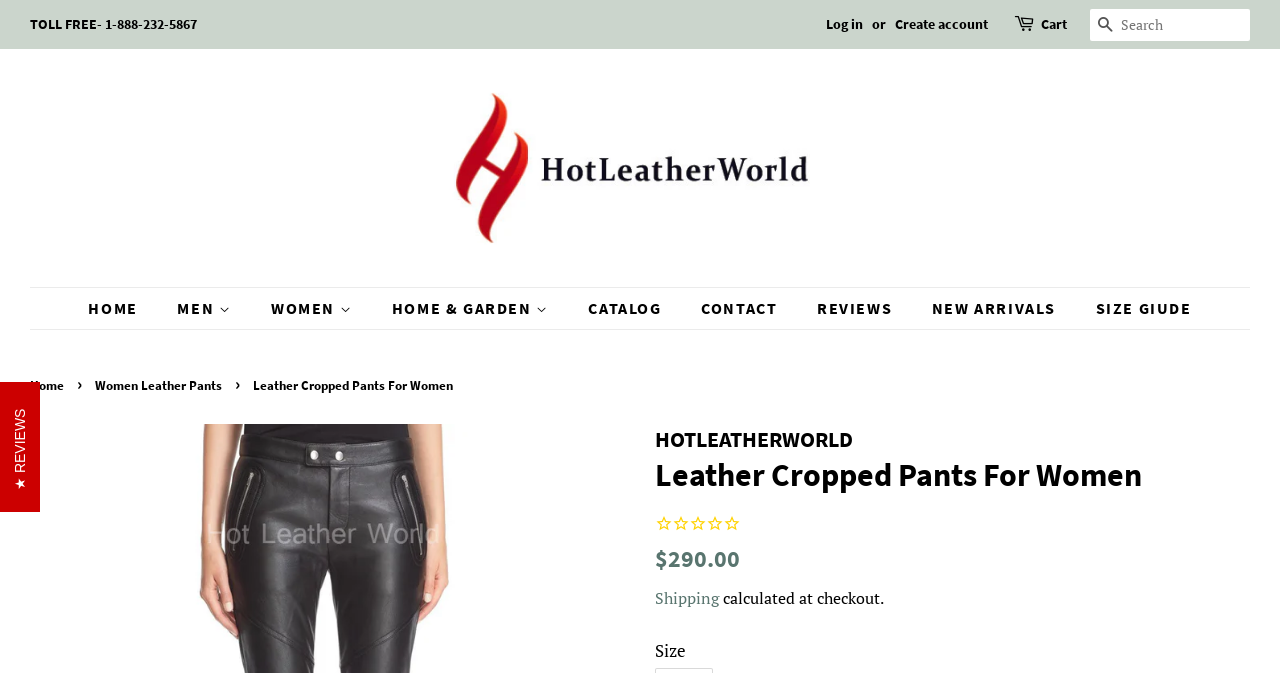Create a detailed description of the webpage's content and layout.

This webpage is about a specific product, "Leather Cropped Pants For Women", from the HOTLEATHERWORLD online store. At the top of the page, there is a navigation bar with several links, including "Log in", "Create account", "Cart", and a search bar. Below the navigation bar, there is a logo of HOTLEATHERWORLD, which is an image.

The main content of the page is divided into two sections. On the left side, there is a menu with several categories, including "HOME", "MEN", "WOMEN", "HOME & GARDEN", "CATALOG", "CONTACT", "REVIEWS", "NEW ARRIVALS", and "SIZE GUIDE". Each category has a dropdown menu with subcategories.

On the right side, there is a detailed description of the product, "Leather Cropped Pants For Women". The product name is displayed in a large font, and below it, there is a rating system with 0 reviews. The product price, "$290.00", is displayed below the rating system. There is also a link to "Shipping" information and a note that the shipping cost will be calculated at checkout.

Below the product information, there is a section for selecting the product size. The webpage also has a breadcrumbs navigation at the top, which shows the path from the homepage to the current product page.